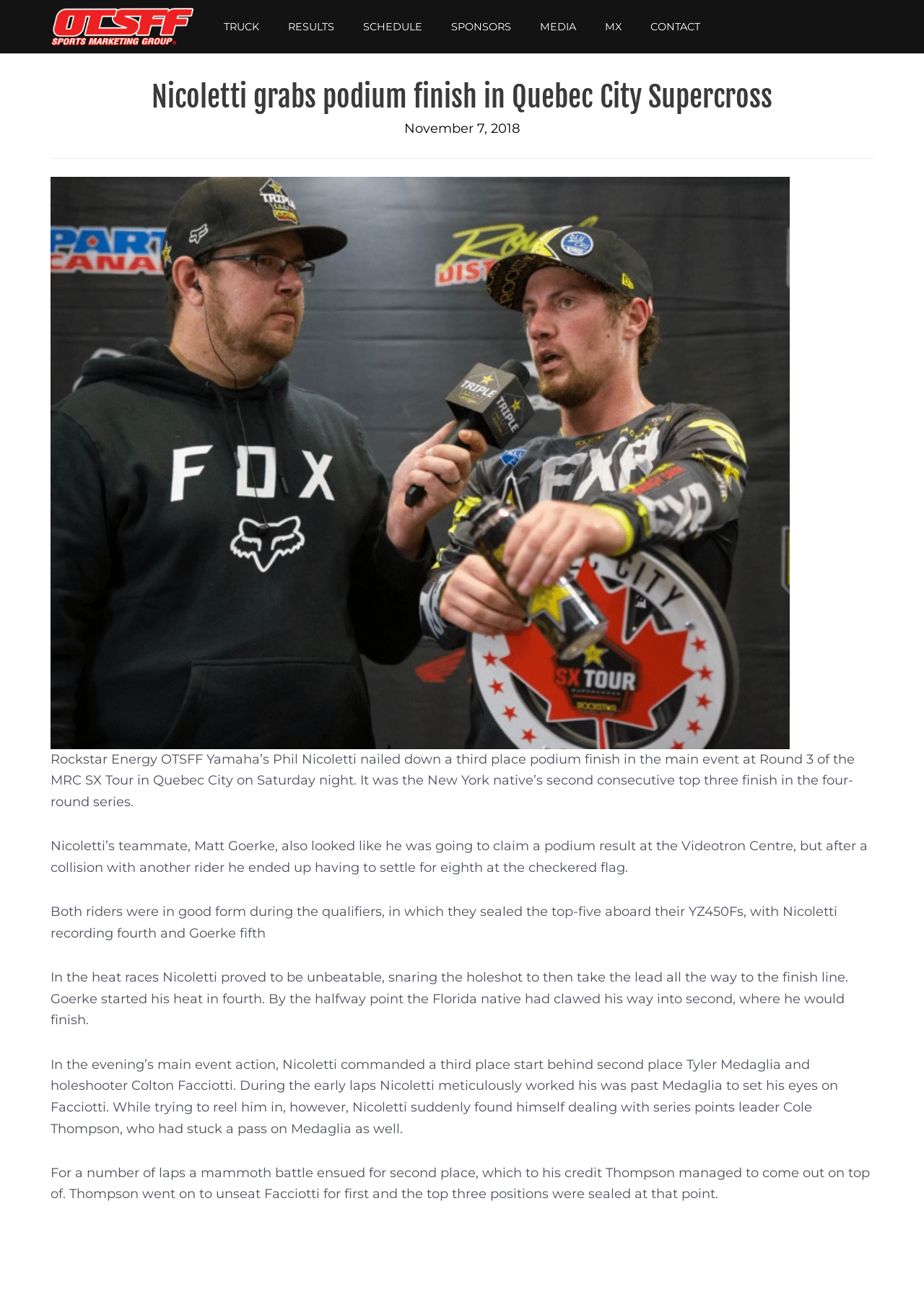Locate the bounding box coordinates of the clickable element to fulfill the following instruction: "Read November 7, 2018 news". Provide the coordinates as four float numbers between 0 and 1 in the format [left, top, right, bottom].

[0.438, 0.091, 0.562, 0.108]